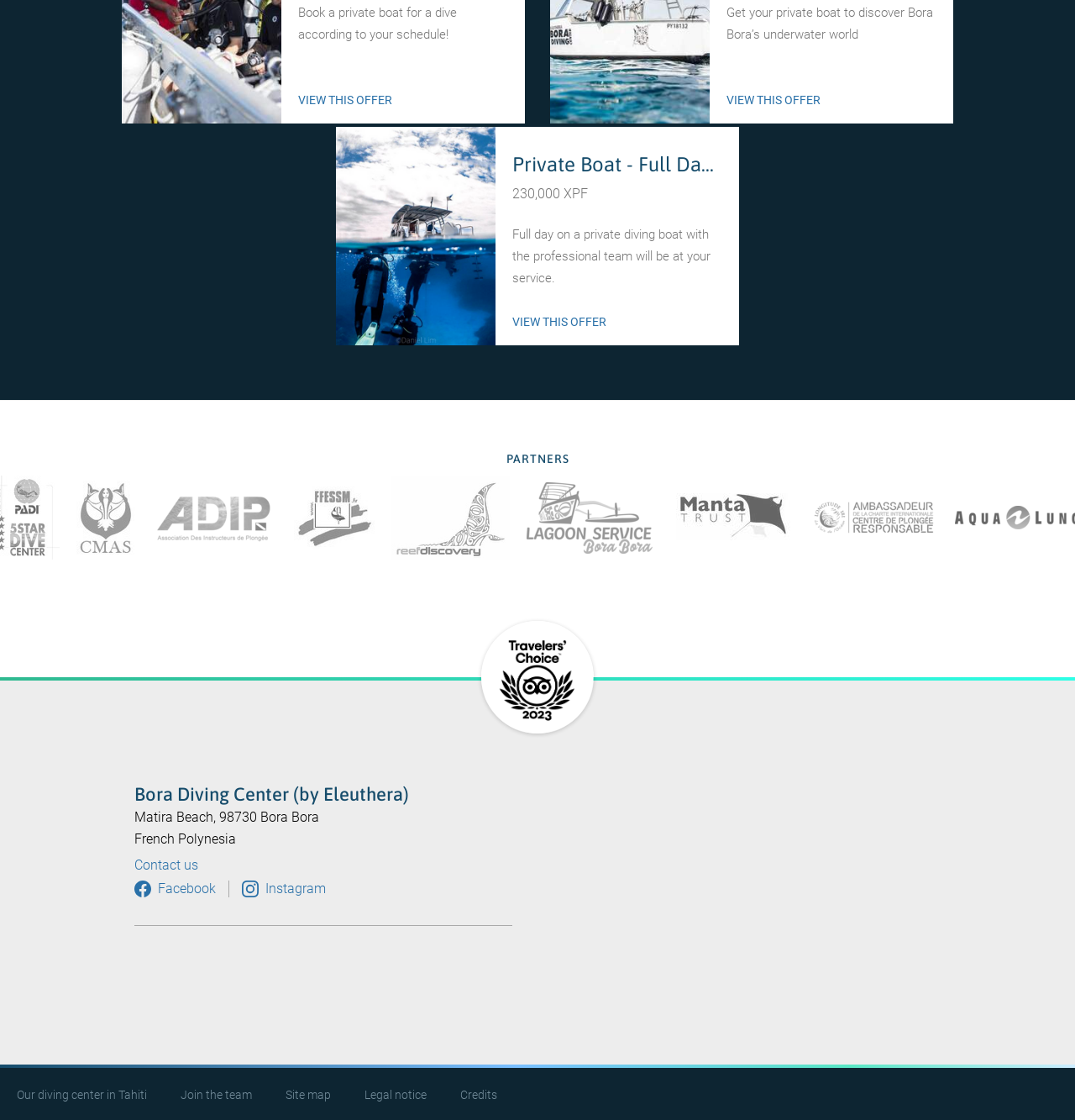Give a one-word or one-phrase response to the question: 
What is the name of the review platform linked at the bottom of the page?

Tripadvisor